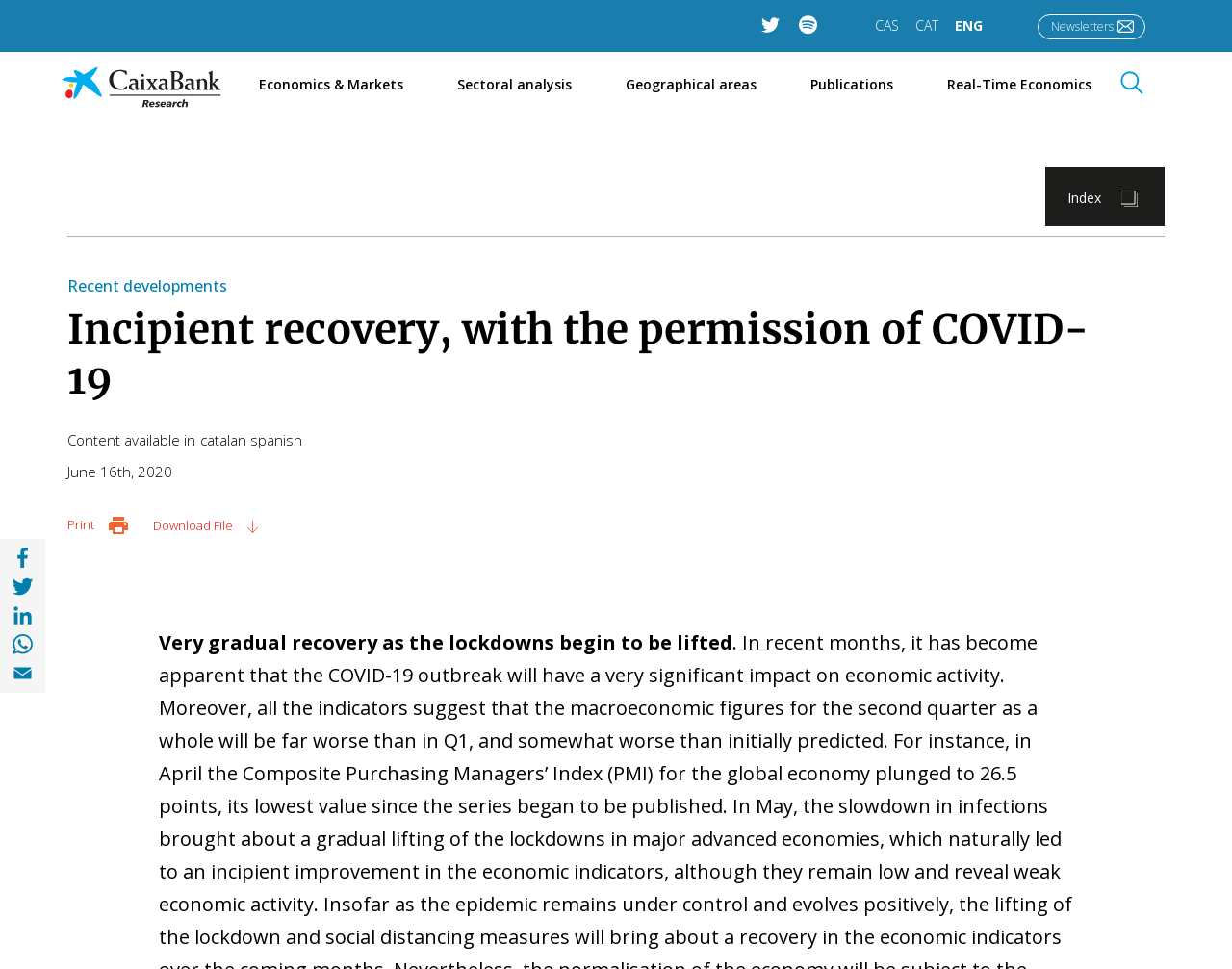Describe the webpage in detail, including text, images, and layout.

The webpage appears to be a research or news article page, with a focus on economics and markets. At the top left corner, there is a "Skip to main content" link. Above the main content, there are several links to social media platforms, including Twitter, Spotify, and others. 

On the top right corner, there is a CaixaBank Research logo, accompanied by a navigation menu with links to various sections, including "Economics & Markets", "Sectoral analysis", "Geographical areas", "Publications", and "Real-Time Economics". 

Below the navigation menu, there is a large heading that reads "Incipient recovery, with the permission of COVID-19", which is the title of the article. The article content is divided into sections, with a brief introduction followed by a longer text discussing the economic impact of the COVID-19 outbreak. The text is accompanied by links to share the article on various social media platforms.

On the right side of the page, there is a section with links to "Recent developments", "Print", and "Download File". There is also a section that displays the available languages for the content, including Catalan and Spanish. The date of the article, "June 16th, 2020", is also displayed on the right side.

The webpage has a total of 5 images, including the CaixaBank Research logo and social media icons. There are 17 links in total, including the navigation menu links, social media links, and links within the article content.